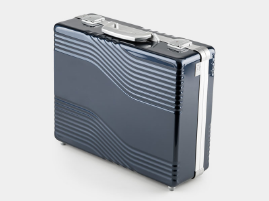What is the benefit of the compact design?
Please provide a single word or phrase as the answer based on the screenshot.

fits comfortably